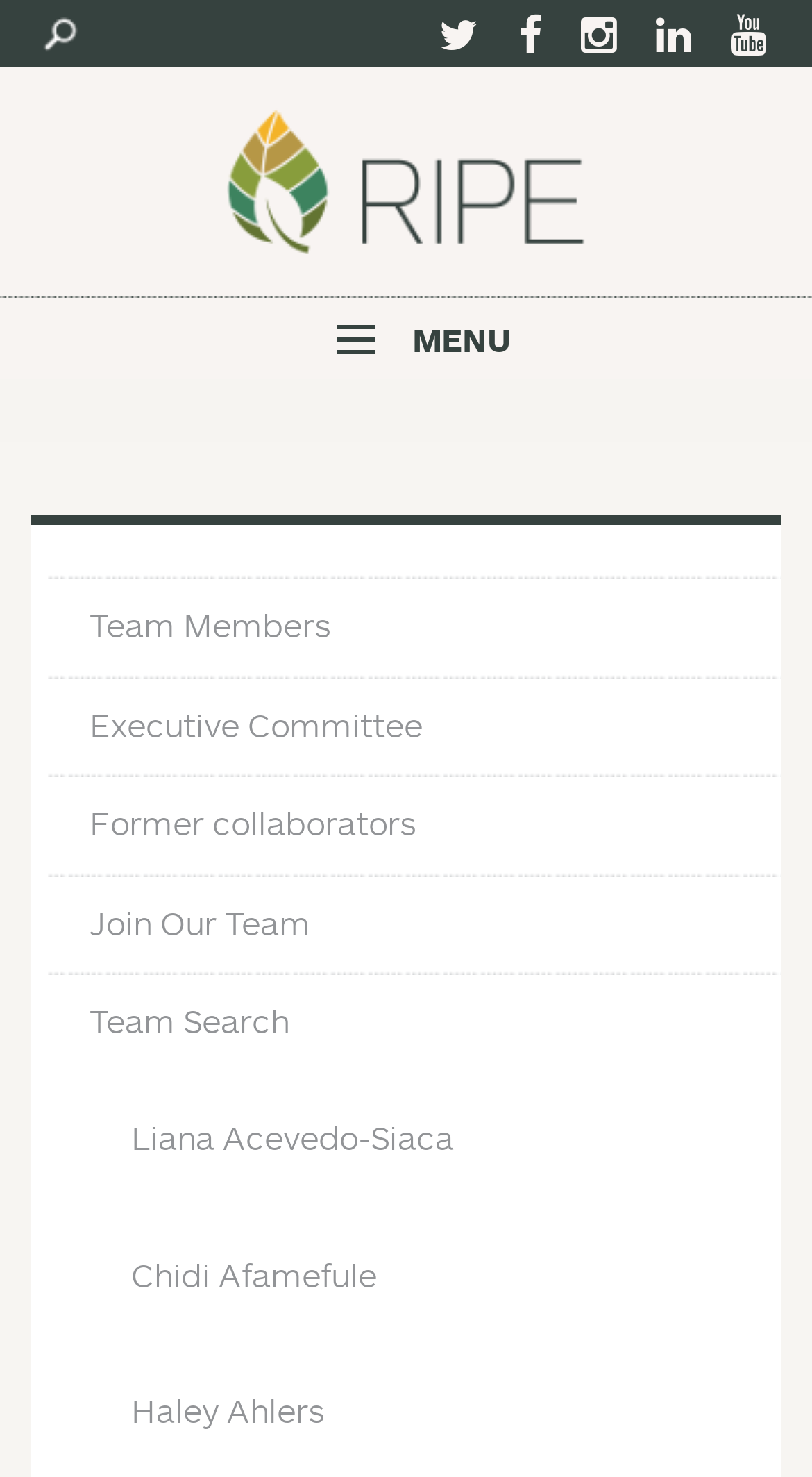Analyze the image and answer the question with as much detail as possible: 
How many team members are listed?

I counted the number of links under the 'Team' navigation menu, which are 'Liana Acevedo-Siaca', 'Chidi Afamefule', and 'Haley Ahlers', so there are 3 team members listed.